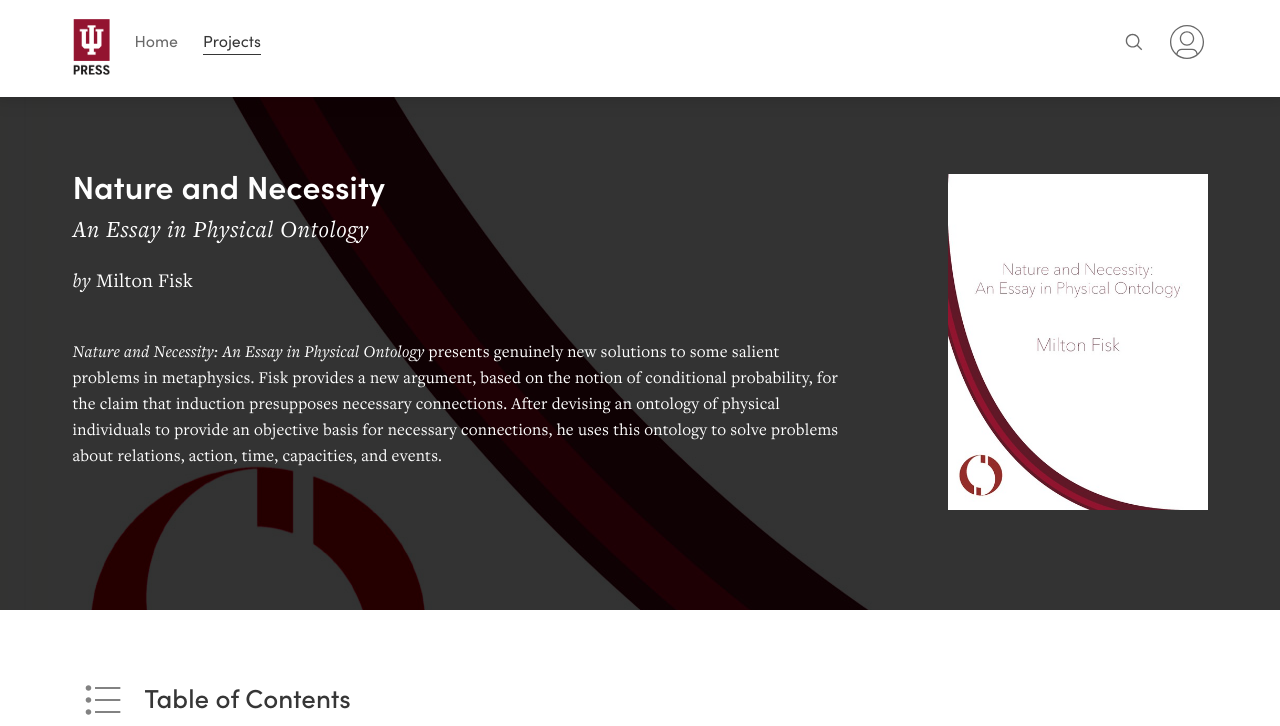Determine the bounding box of the UI component based on this description: "Return to home". The bounding box coordinates should be four float values between 0 and 1, i.e., [left, top, right, bottom].

[0.057, 0.026, 0.086, 0.107]